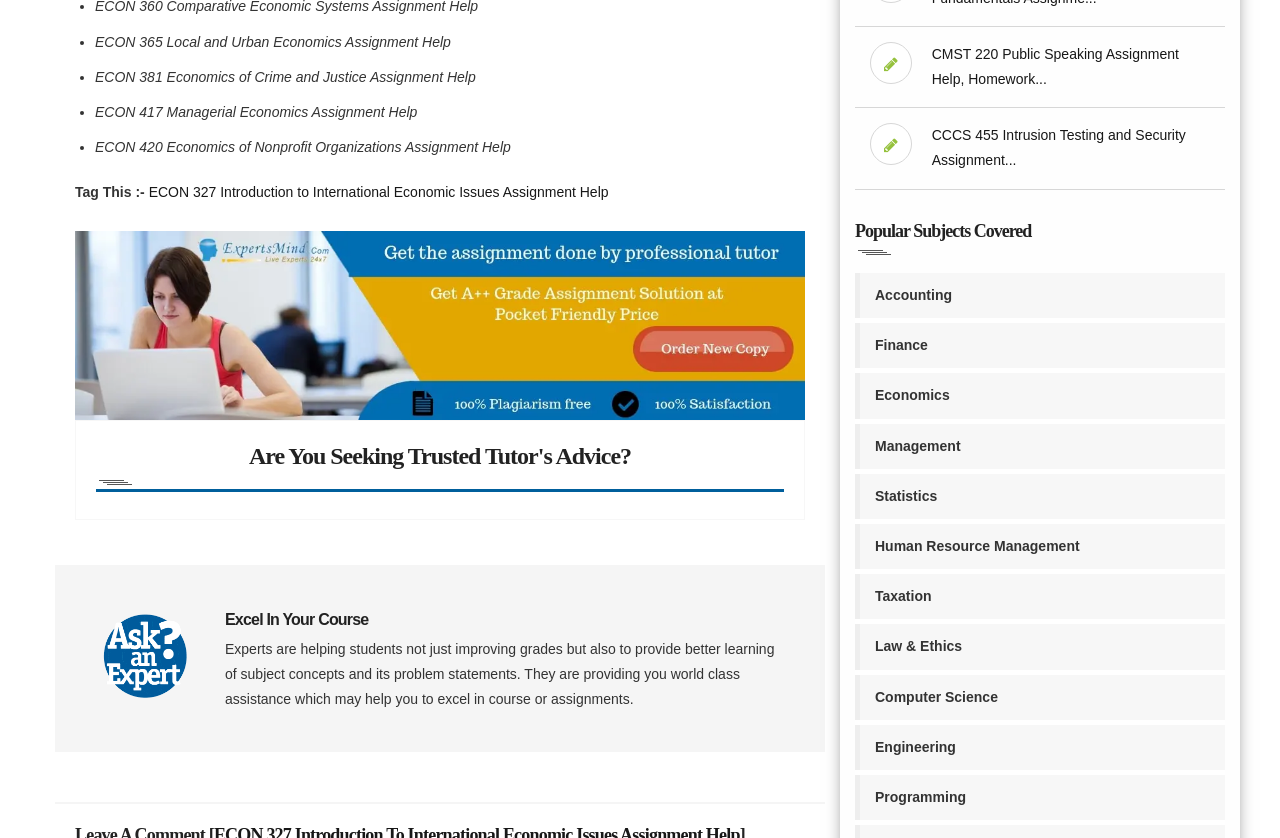Please mark the bounding box coordinates of the area that should be clicked to carry out the instruction: "View the Facebook Blocker image".

None